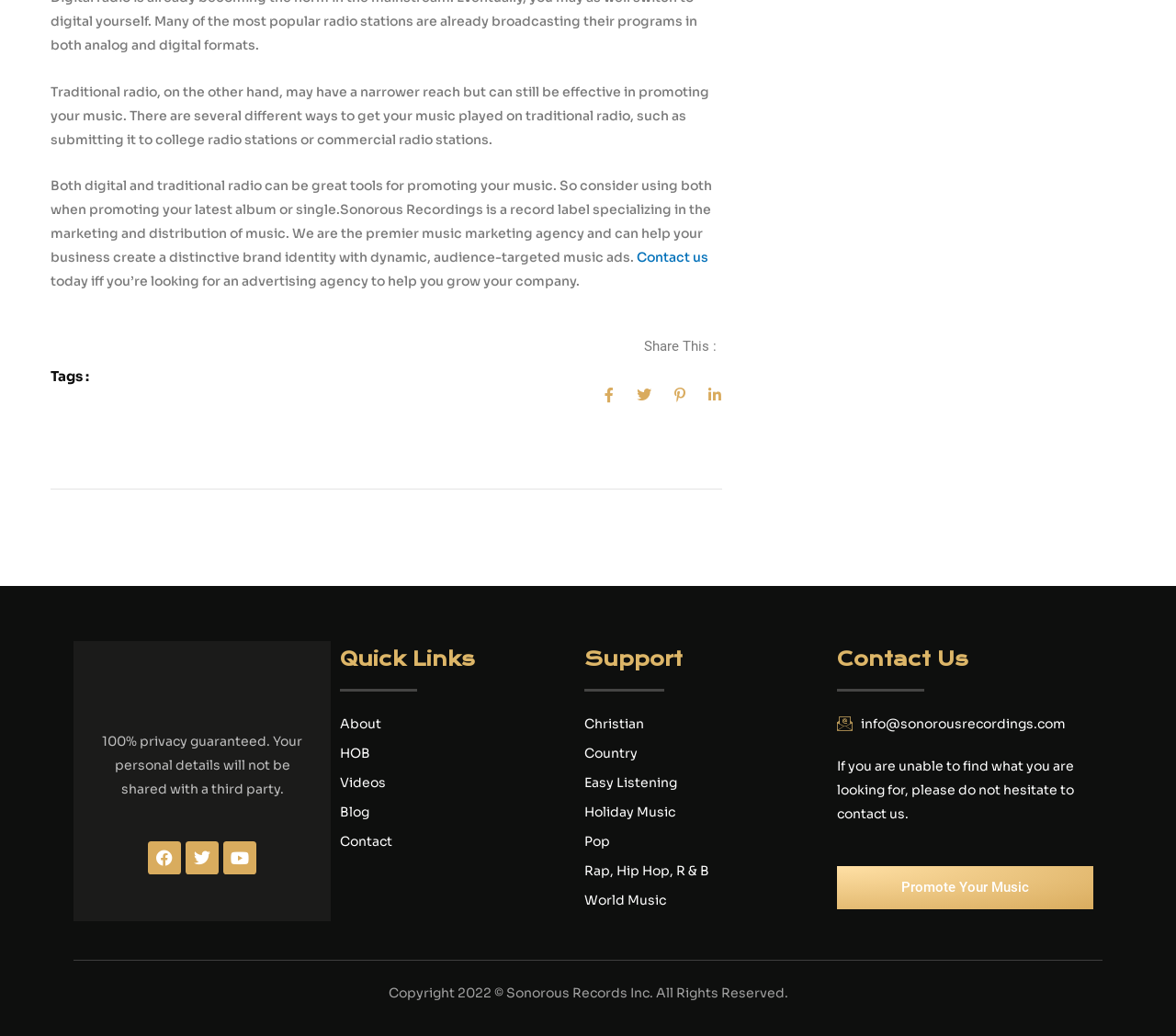Please identify the bounding box coordinates of the element I should click to complete this instruction: 'Share this on social media'. The coordinates should be given as four float numbers between 0 and 1, like this: [left, top, right, bottom].

[0.514, 0.369, 0.522, 0.394]